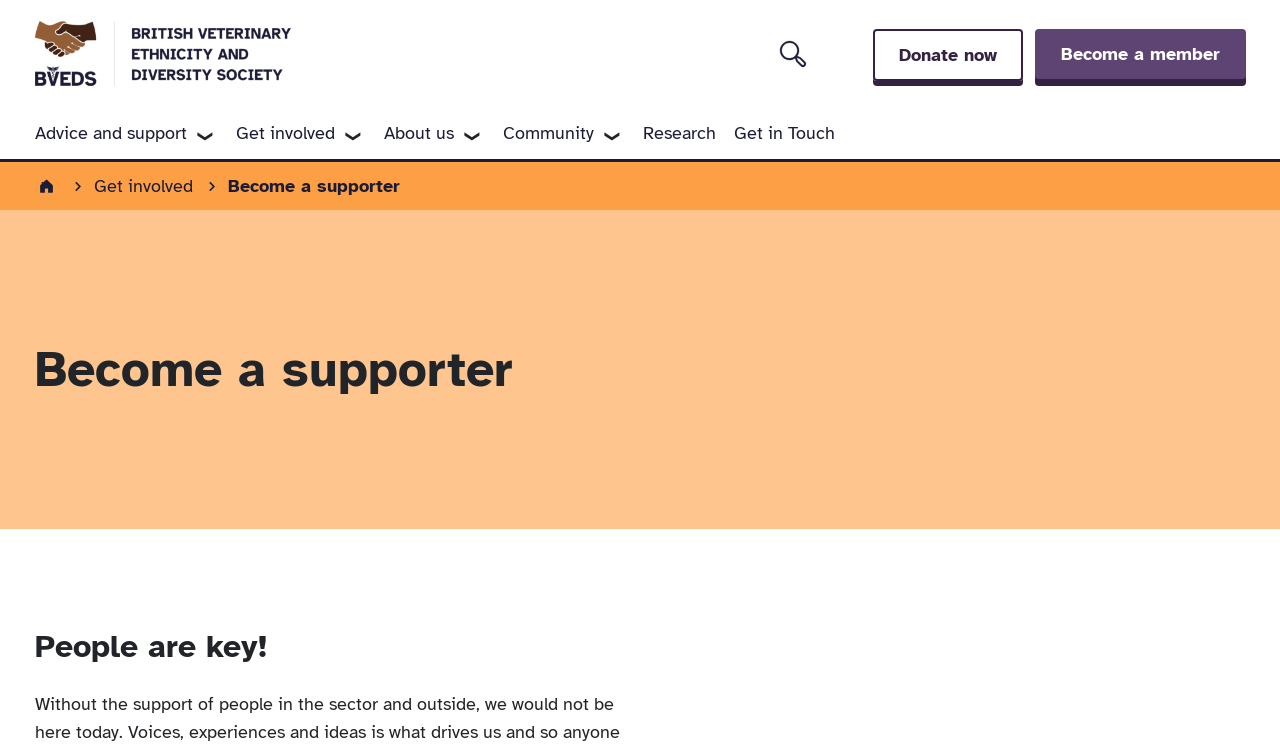Identify the bounding box for the described UI element. Provide the coordinates in (top-left x, top-left y, bottom-right x, bottom-right y) format with values ranging from 0 to 1: Become a member

[0.808, 0.038, 0.973, 0.105]